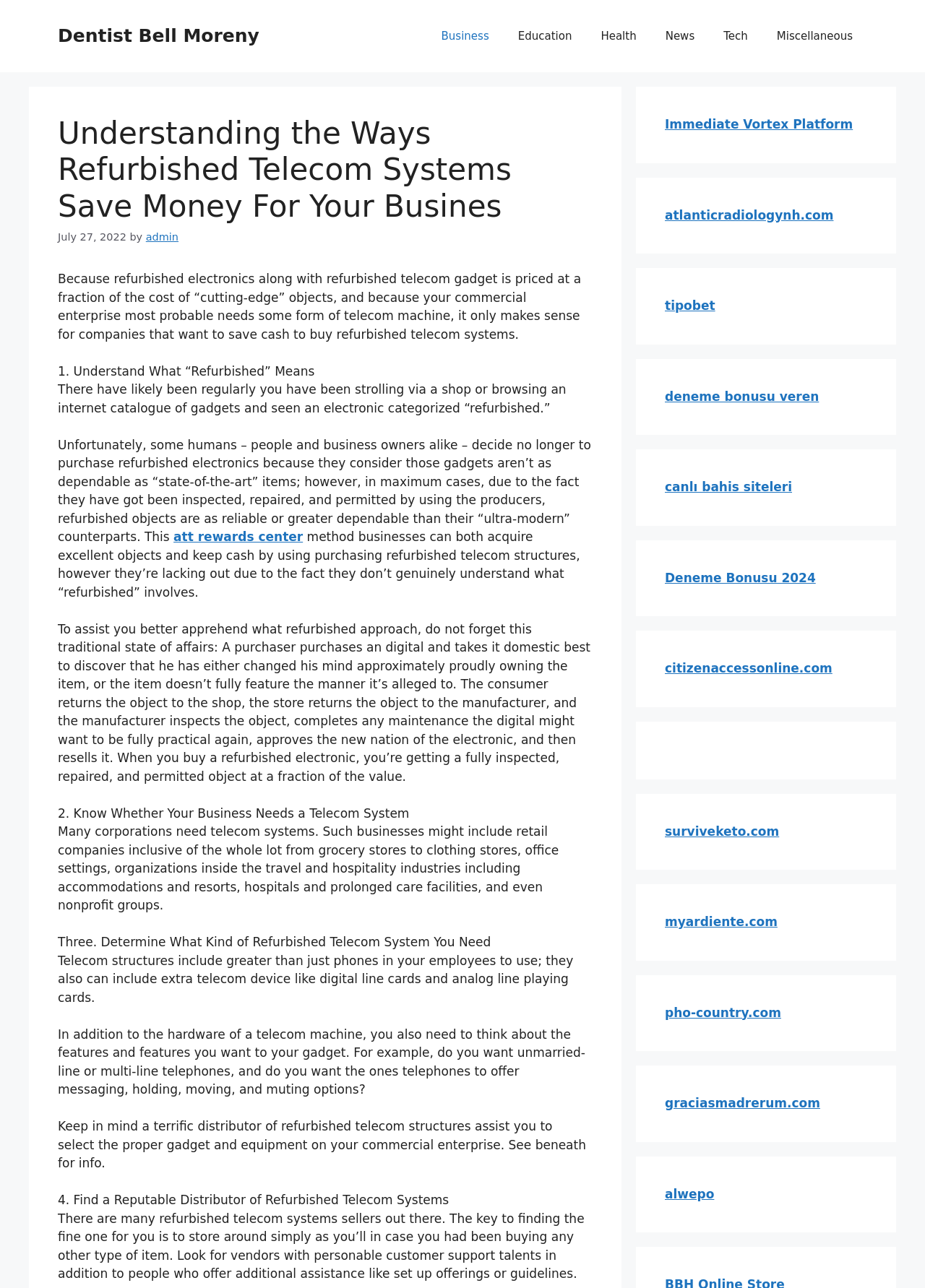Find the bounding box coordinates for the element that must be clicked to complete the instruction: "Click on the 'Business' link". The coordinates should be four float numbers between 0 and 1, indicated as [left, top, right, bottom].

[0.461, 0.011, 0.544, 0.045]